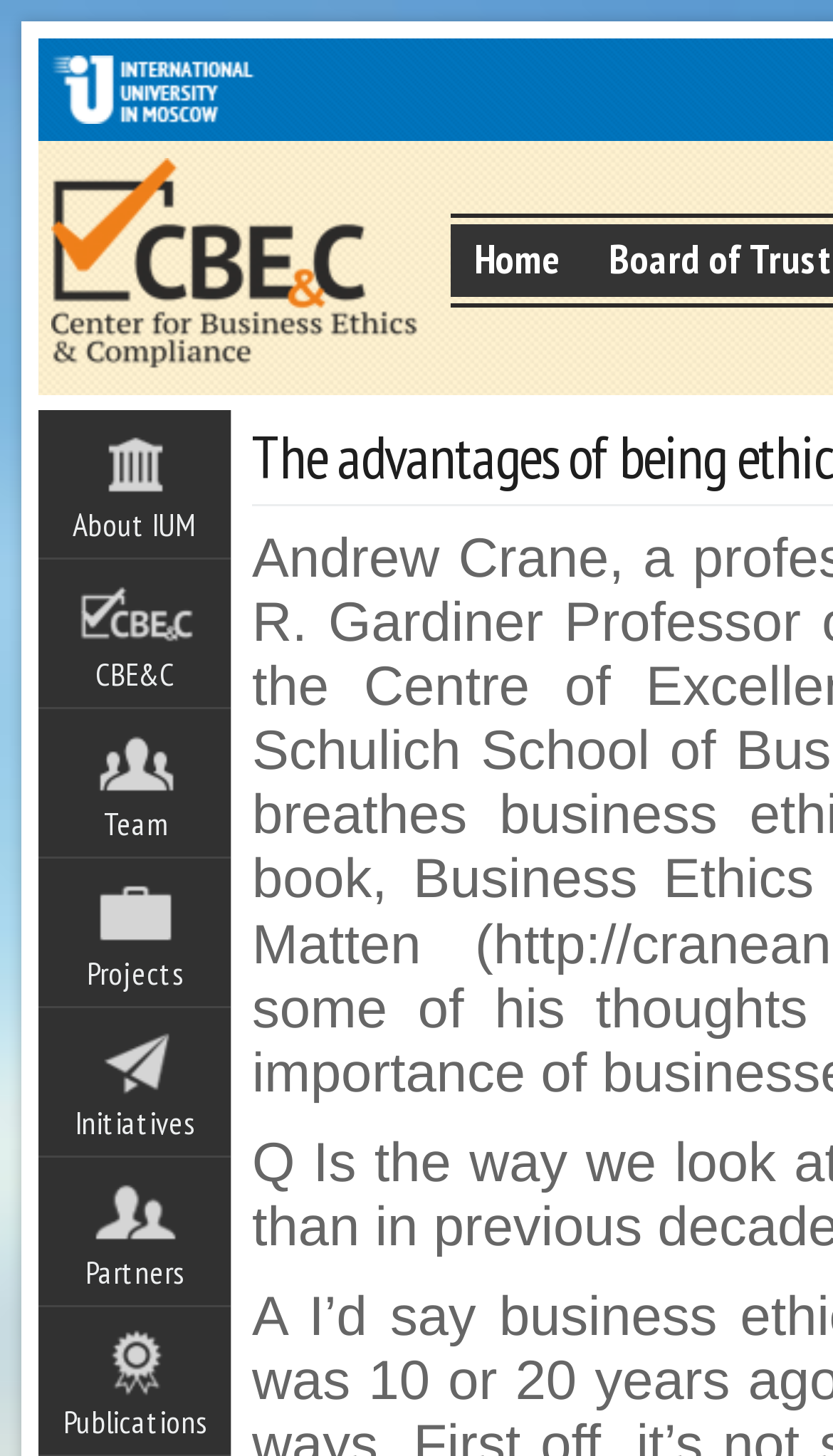Please answer the following question as detailed as possible based on the image: 
Is there a 'Contact' link?

I searched the navigation menu and did not find a 'Contact' link. The available links are 'Home', 'About IUM', 'CBE&C', 'Team', 'Projects', 'Initiatives', 'Partners', and 'Publications'.